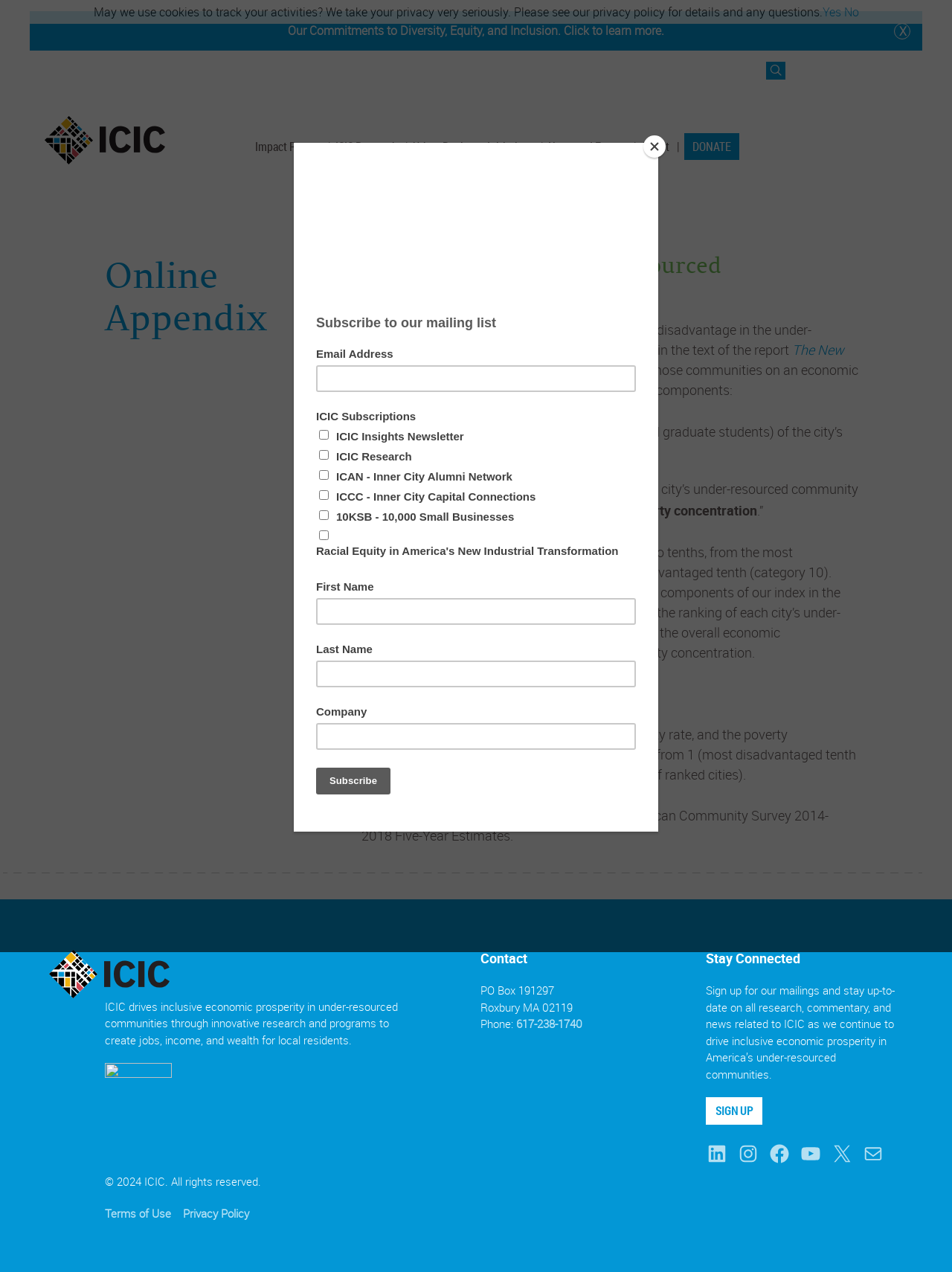Give a detailed account of the webpage's layout and content.

This webpage is an online appendix presenting rankings of under-resourced communities. At the top, there is a navigation menu with links to "Impact Report", "ICIC Research", "Urban Business Initiatives", "News and Events", "About", and "DONATE". Below the navigation menu, there is a heading "Online Appendix" followed by a subheading "The New Face of Under-Resourced Communities". 

A paragraph of text explains that this online appendix presents rankings of the level of disadvantage in under-resourced communities of 450 cities. The rankings are based on an economic disadvantage index that has two equally weighted components: poverty rate and poverty concentration. 

Below the explanatory text, there is a link to a sortable table showing the ranking of each city's under-resourced community or communities, by tenth, on the overall economic disadvantage index, the poverty rate, and the poverty concentration. 

On the right side of the page, there are social media links to LinkedIn, Instagram, Facebook, and YouTube. At the bottom of the page, there is a section with contact information, including a mailing address, phone number, and email link. There is also a "Stay Connected" section where users can sign up for mailings and stay up-to-date on ICIC's research, commentary, and news. 

Additionally, there are several images on the page, including the ICIC icon, which appears at the top and bottom of the page. There is also a separator line dividing the main content from the footer section, which contains copyright information, terms of use, and a privacy policy.